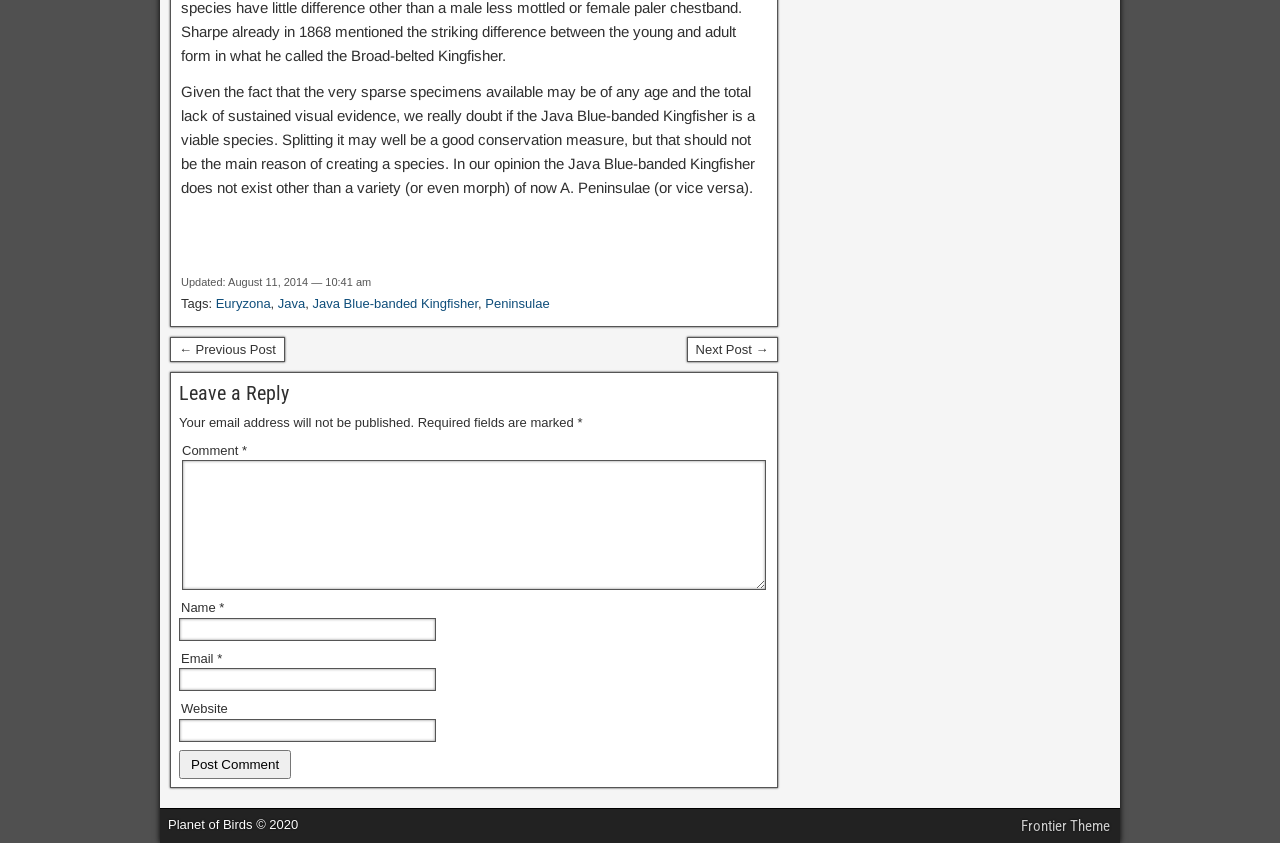Using the format (top-left x, top-left y, bottom-right x, bottom-right y), provide the bounding box coordinates for the described UI element. All values should be floating point numbers between 0 and 1: Frontier Theme

[0.798, 0.969, 0.867, 0.99]